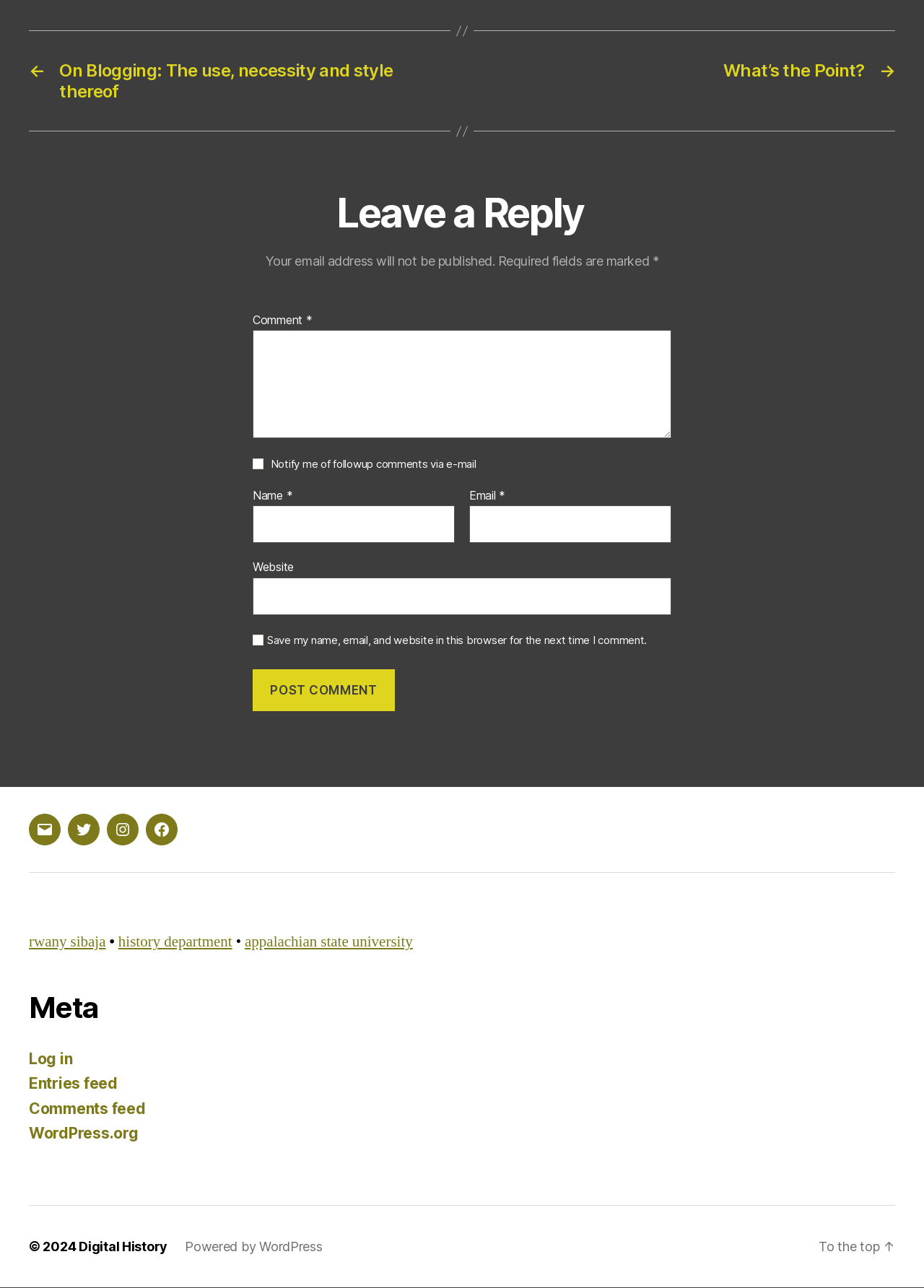Highlight the bounding box coordinates of the element you need to click to perform the following instruction: "Click on the link to view the blog post 'On Blogging: The use, necessity and style thereof'."

[0.031, 0.047, 0.484, 0.079]